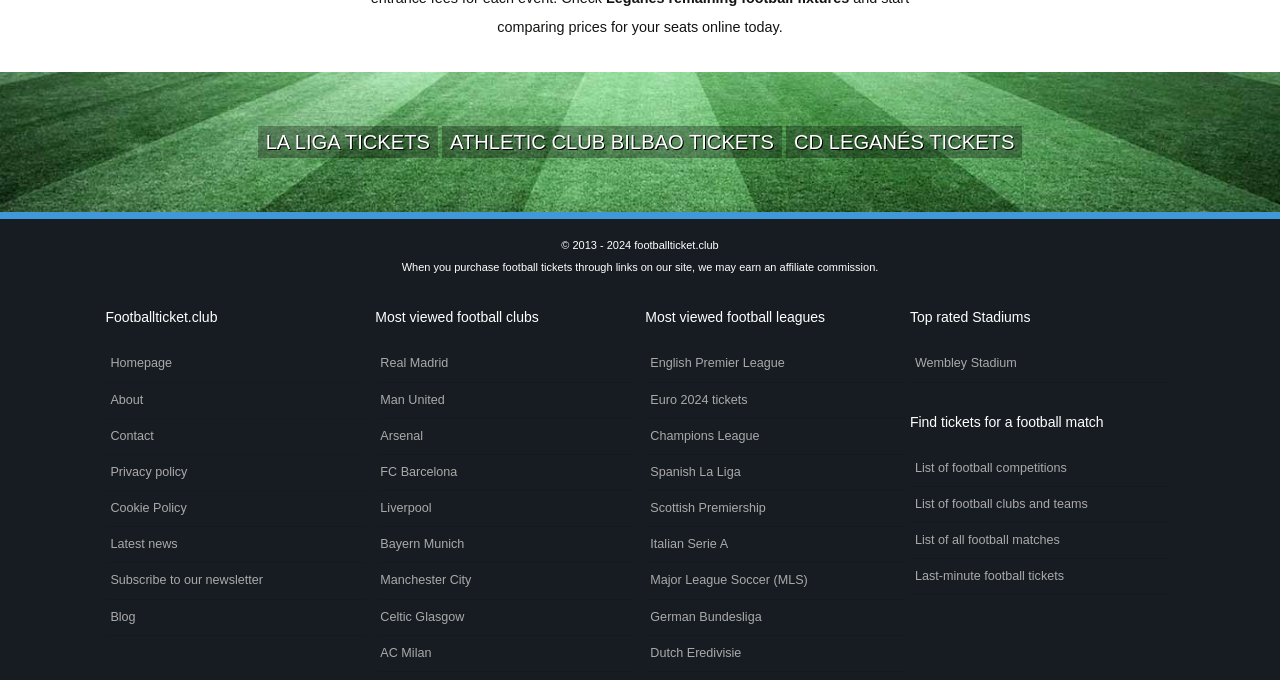Identify the coordinates of the bounding box for the element described below: "Last-minute football tickets". Return the coordinates as four float numbers between 0 and 1: [left, top, right, bottom].

[0.711, 0.822, 0.913, 0.875]